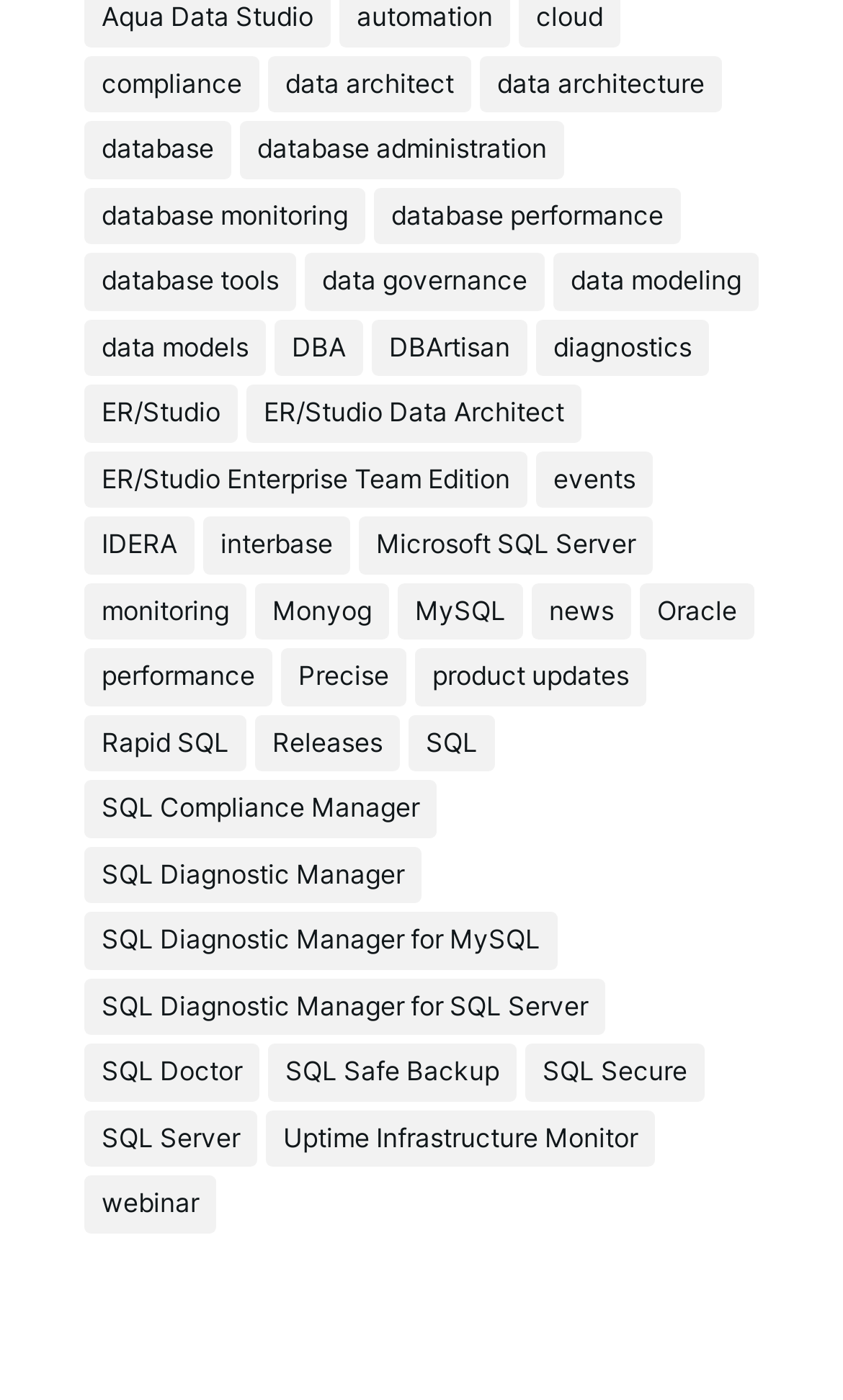Find the bounding box coordinates of the clickable area required to complete the following action: "Check out webinar".

[0.1, 0.84, 0.256, 0.881]